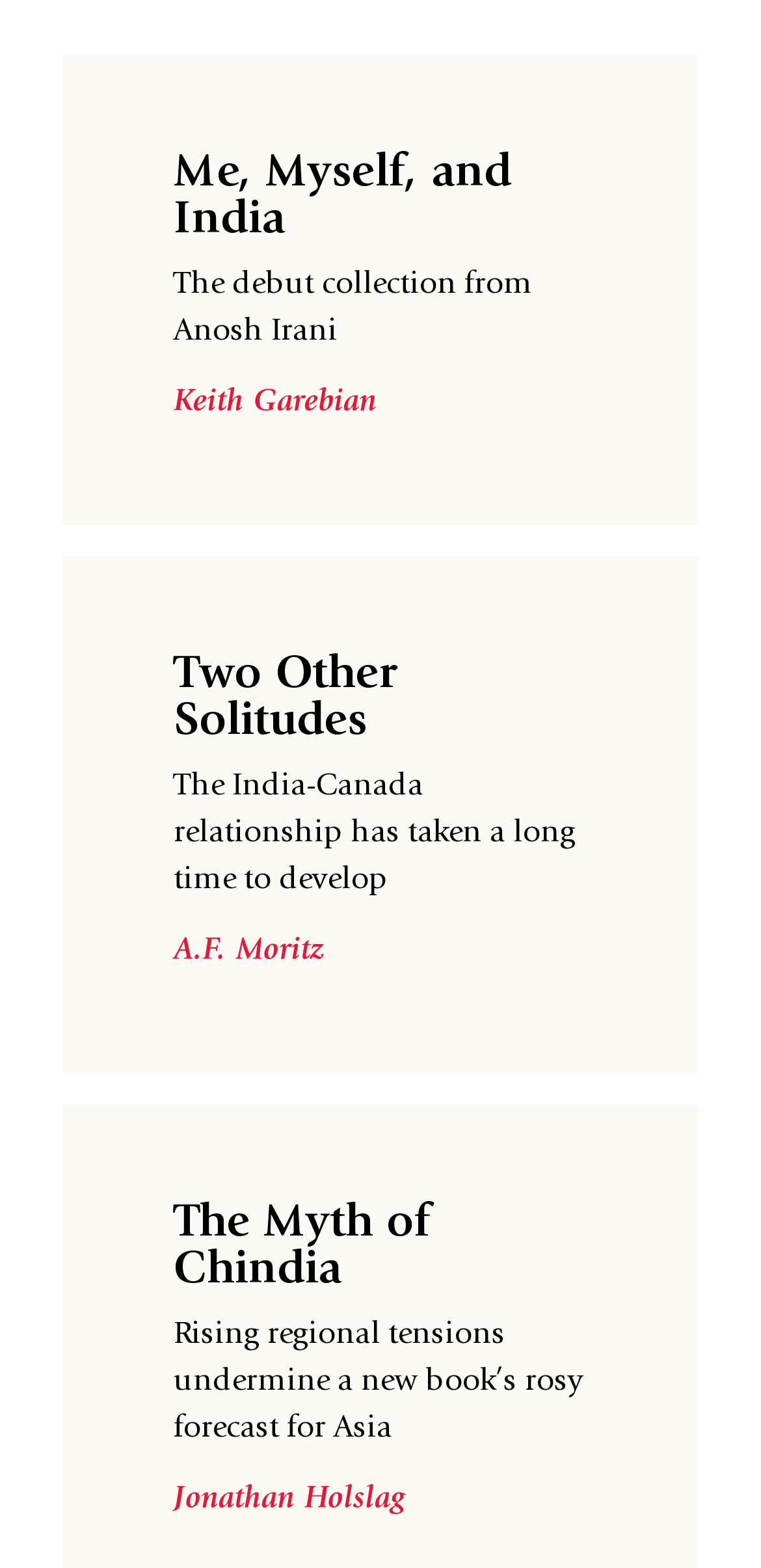Who is the author of 'Two Other Solitudes'?
Provide an in-depth and detailed explanation in response to the question.

I looked for the text near the heading 'Two Other Solitudes' and found the link 'A.F. Moritz', which is likely the author of the book.